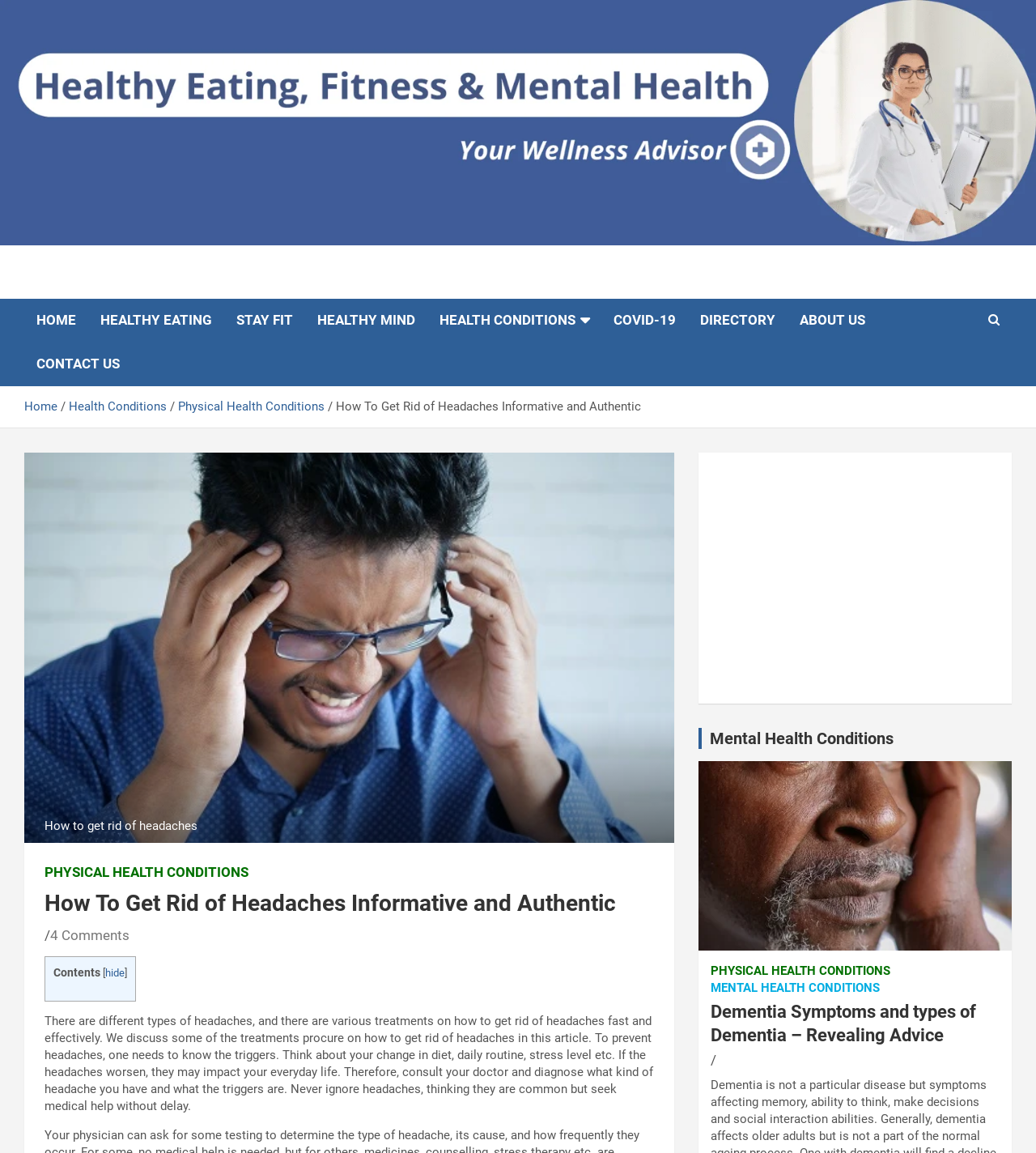What is the name of the website? Examine the screenshot and reply using just one word or a brief phrase.

Happy Stay Fit